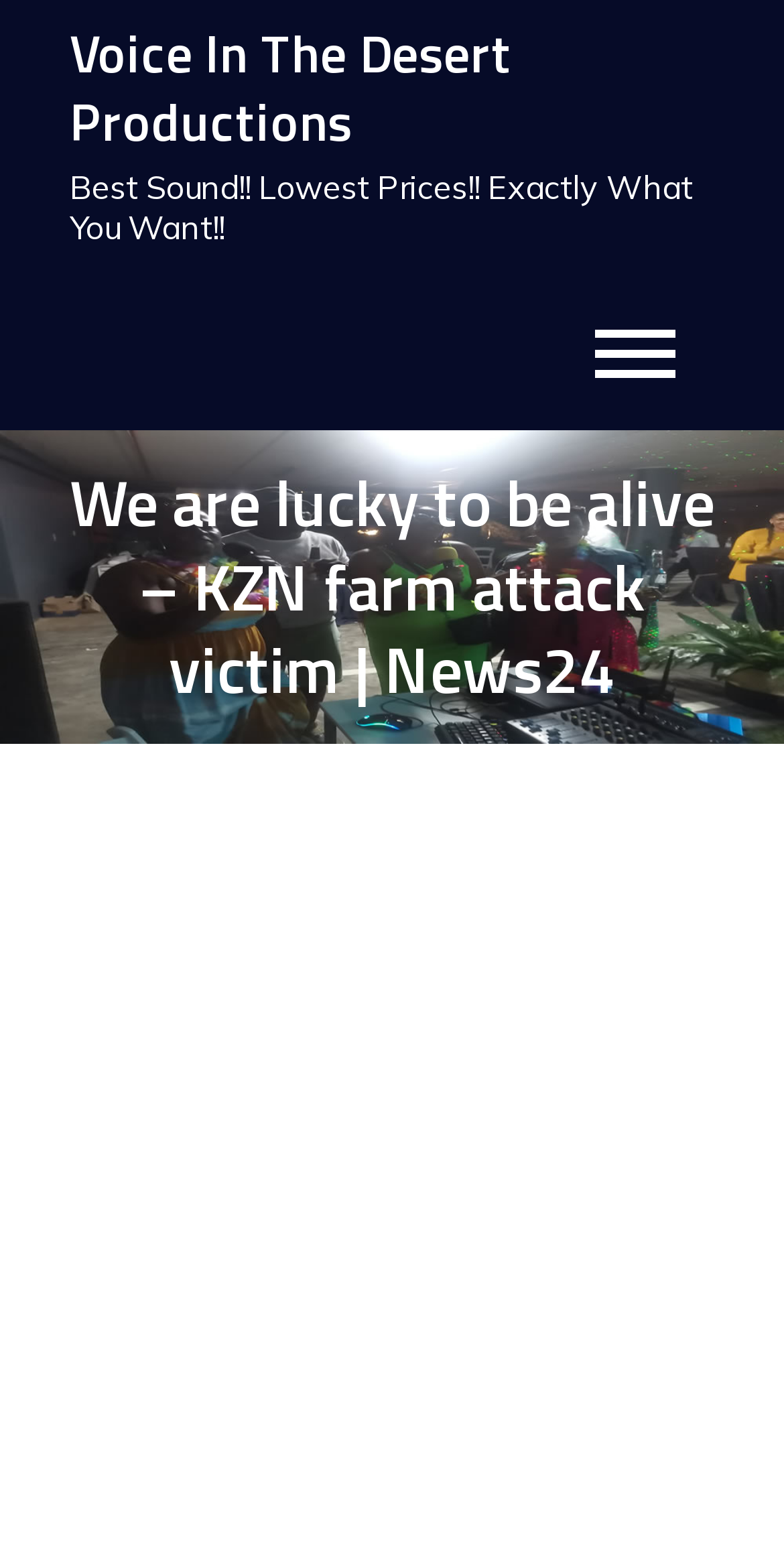Who did Ricky Dinkelmann speak to?
Utilize the image to construct a detailed and well-explained answer.

I found the answer by reading the article content, which mentions 'Speaking to News24, Dinkelmann recounted the ordeal'.